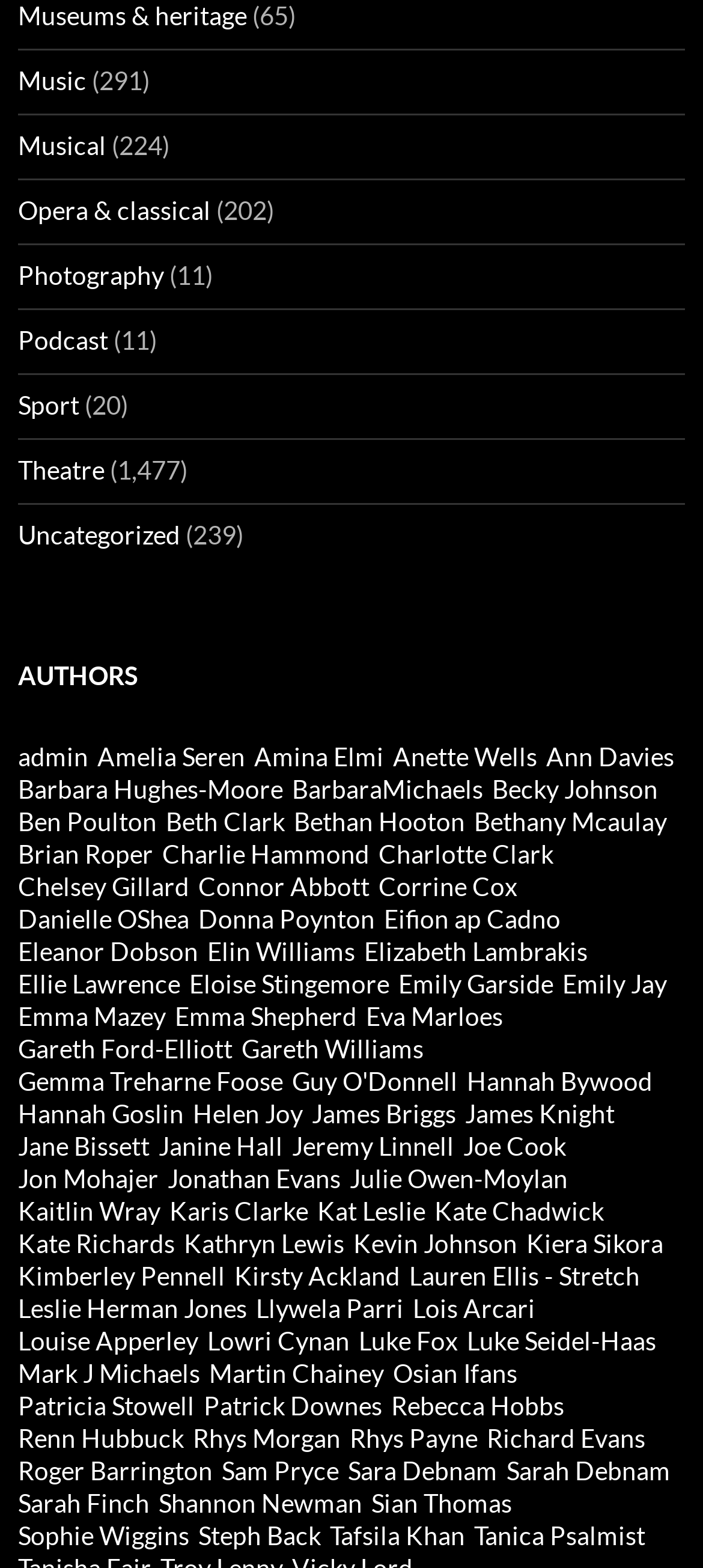Identify the bounding box for the UI element specified in this description: "Uncategorized". The coordinates must be four float numbers between 0 and 1, formatted as [left, top, right, bottom].

[0.026, 0.331, 0.256, 0.35]